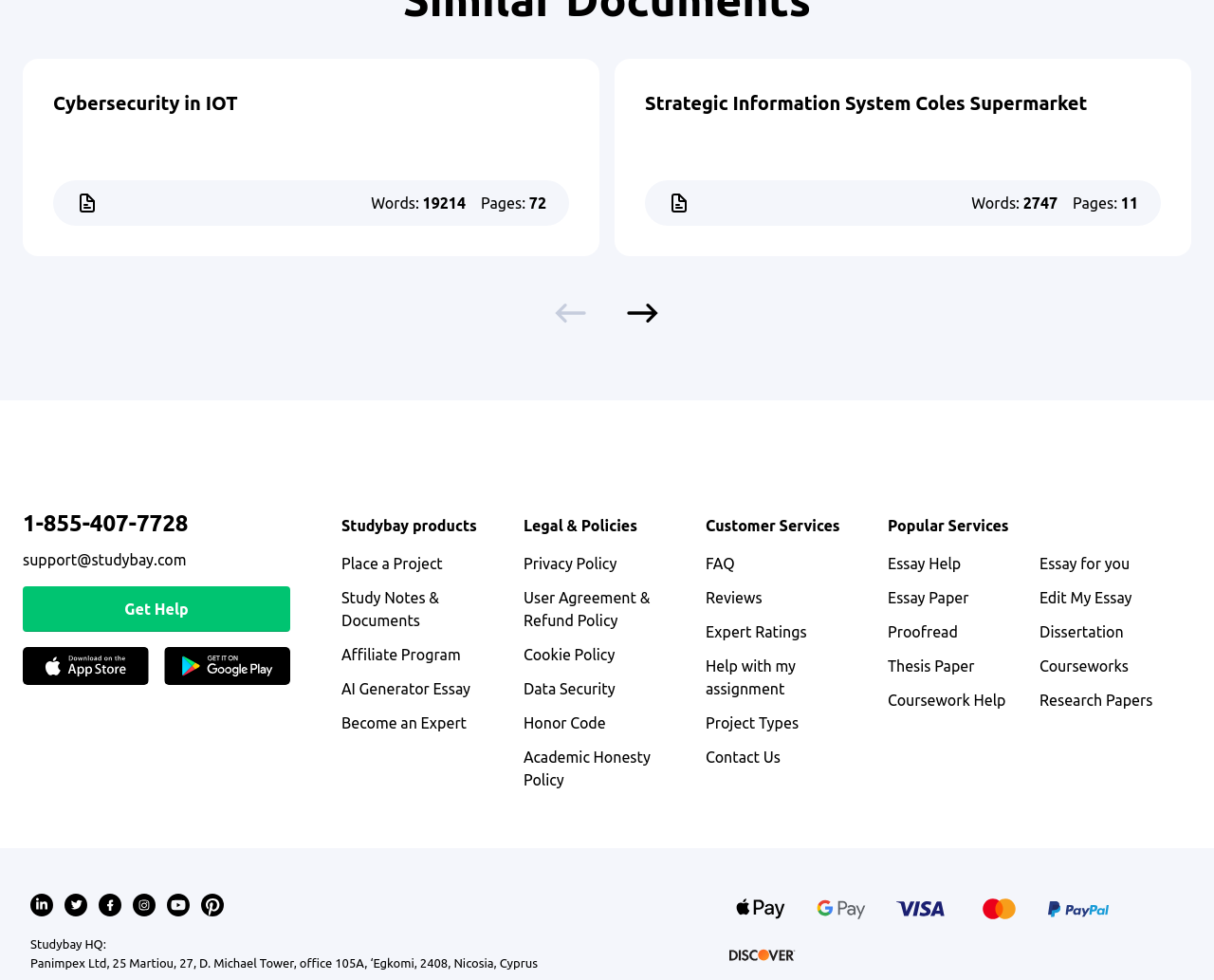Please specify the coordinates of the bounding box for the element that should be clicked to carry out this instruction: "Click the 'Sign up' button". The coordinates must be four float numbers between 0 and 1, formatted as [left, top, right, bottom].

[0.266, 0.578, 0.478, 0.624]